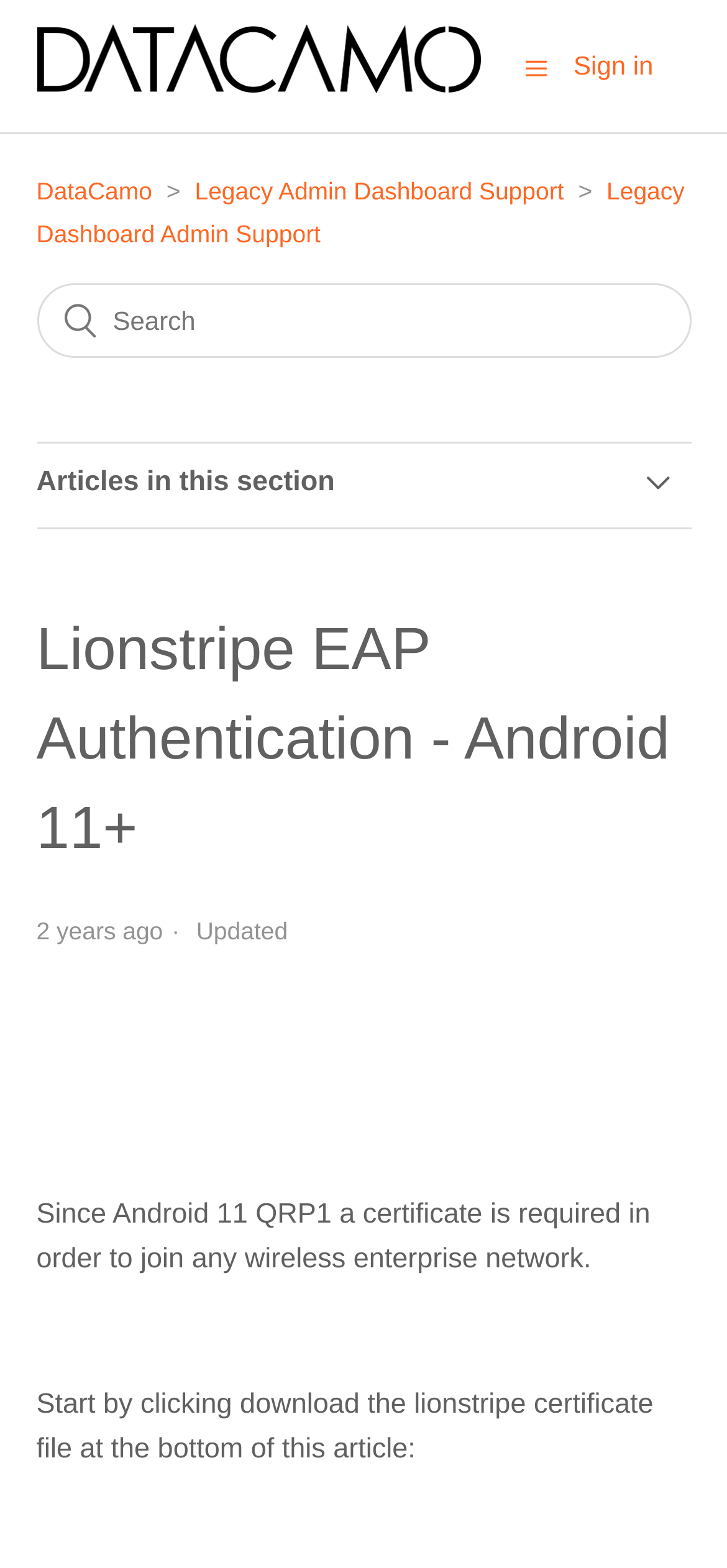Find the bounding box coordinates of the clickable element required to execute the following instruction: "Subscribe to the newsletter". Provide the coordinates as four float numbers between 0 and 1, i.e., [left, top, right, bottom].

None